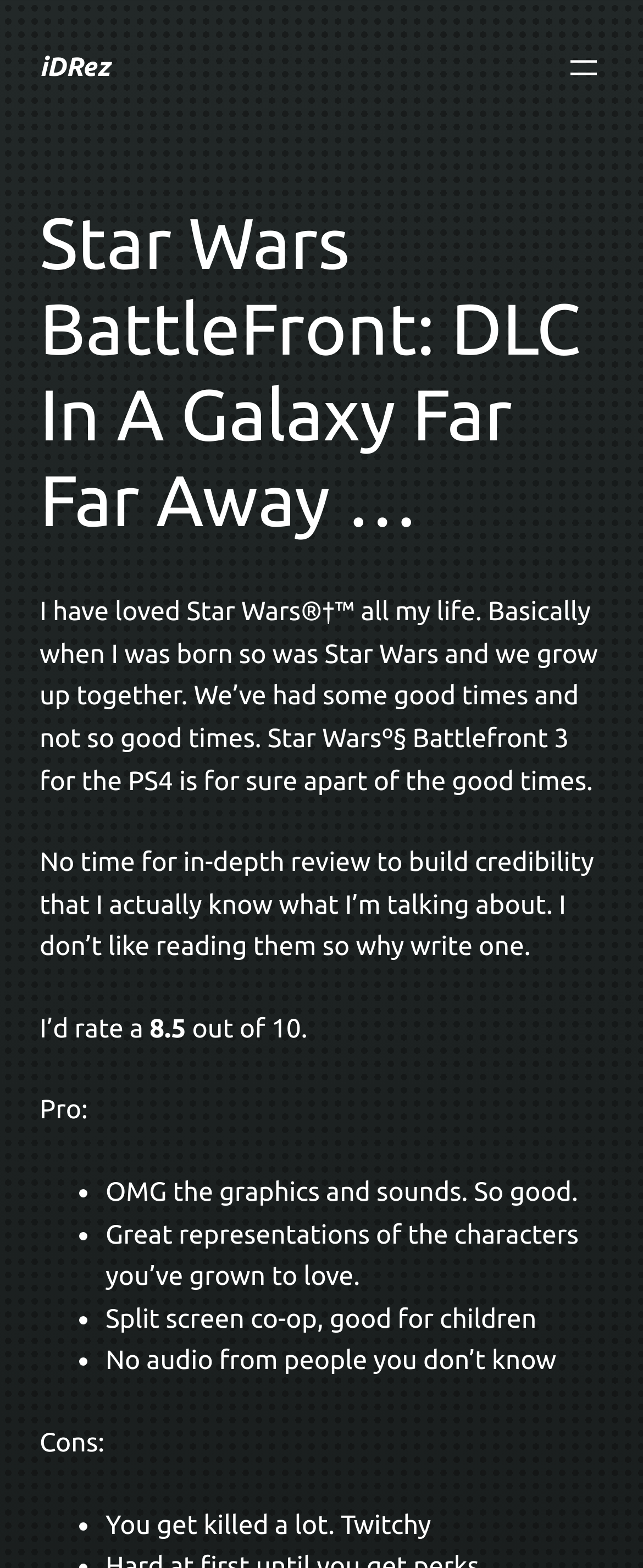Elaborate on the different components and information displayed on the webpage.

The webpage is about a review of Star Wars BattleFront: DLC, a video game. At the top, there is a link to "iDRez" on the left and a button to "Open menu" on the right. Below the link, there is a heading that repeats the title of the webpage. 

The main content of the webpage is a personal review of the game. The reviewer shares their lifelong love for Star Wars and mentions that they won't be writing a detailed review. They give the game a rating of 8.5 out of 10. 

The review is divided into two sections: "Pro" and "Cons". The "Pro" section lists several advantages of the game, including its impressive graphics and sounds, great character representations, split-screen co-op feature, and the absence of audio from unknown players. Each point is marked with a bullet point. 

The "Cons" section lists one disadvantage of the game, which is that players get killed frequently, making the gameplay experience twitchy.